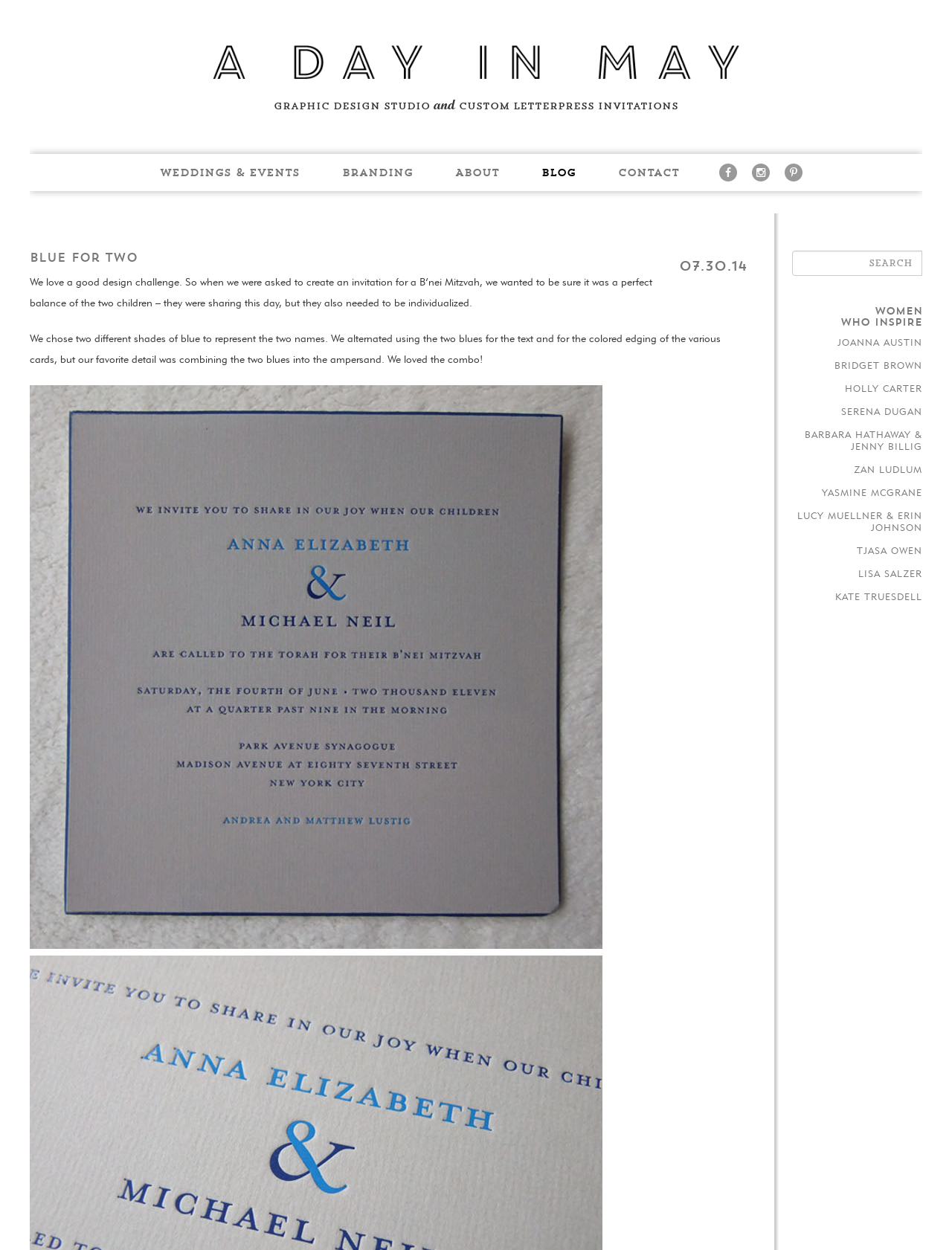Identify the bounding box coordinates of the section to be clicked to complete the task described by the following instruction: "Learn about the author Lauren Rouse". The coordinates should be four float numbers between 0 and 1, formatted as [left, top, right, bottom].

None